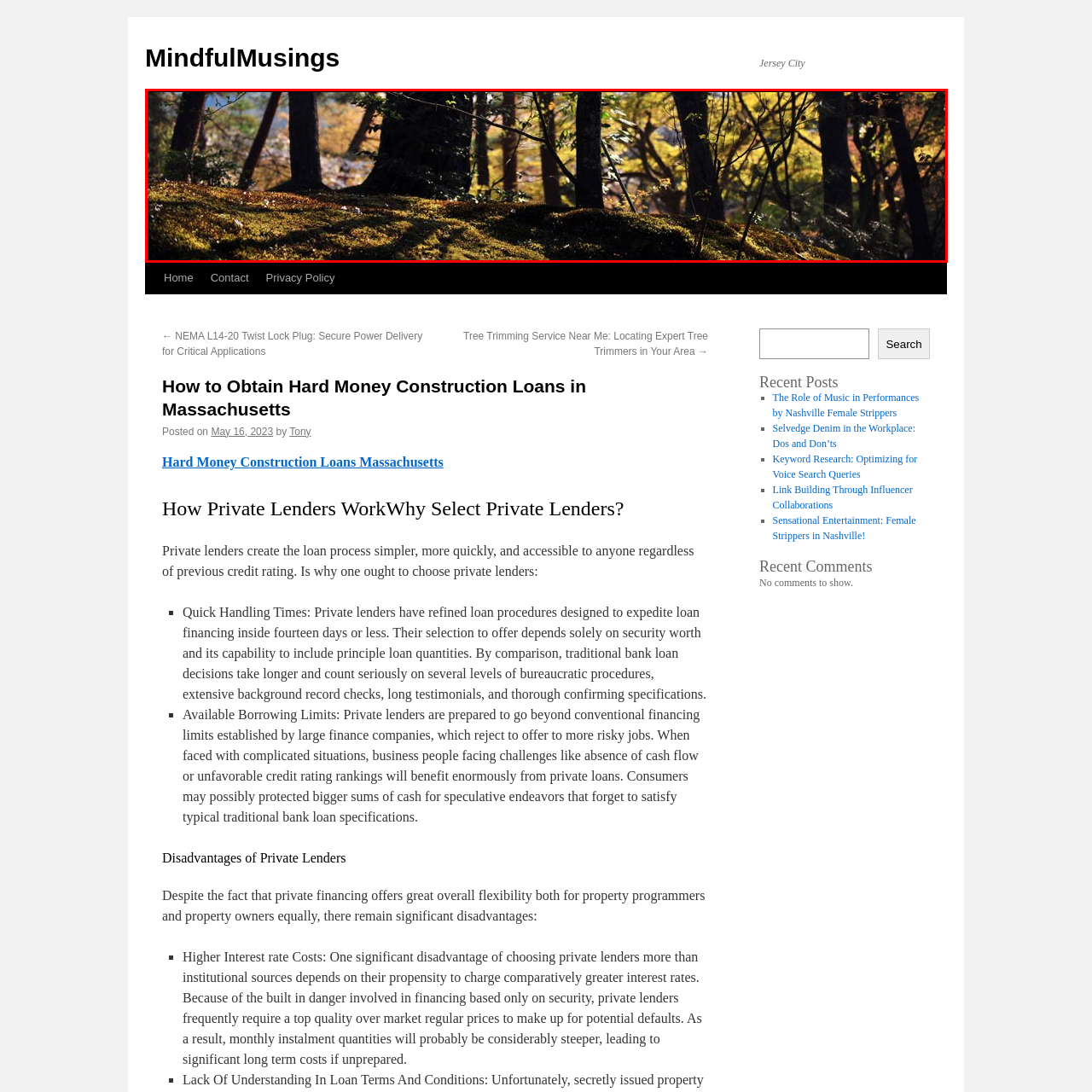Are the trees in the image bare?
Examine the visual content inside the red box and reply with a single word or brief phrase that best answers the question.

No